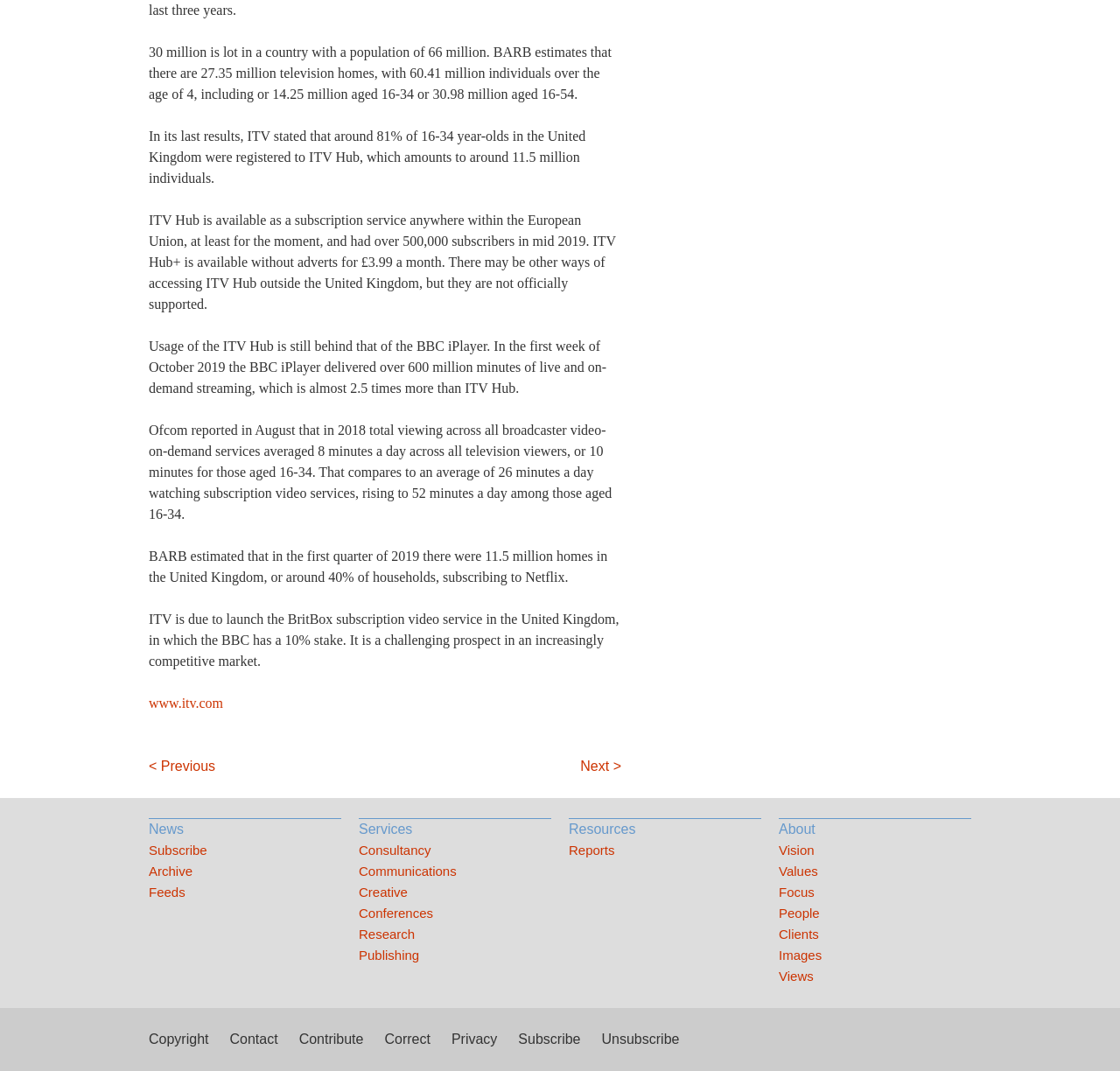What percentage of 16-34 year-olds in the UK are registered to ITV Hub?
Use the image to answer the question with a single word or phrase.

around 81%